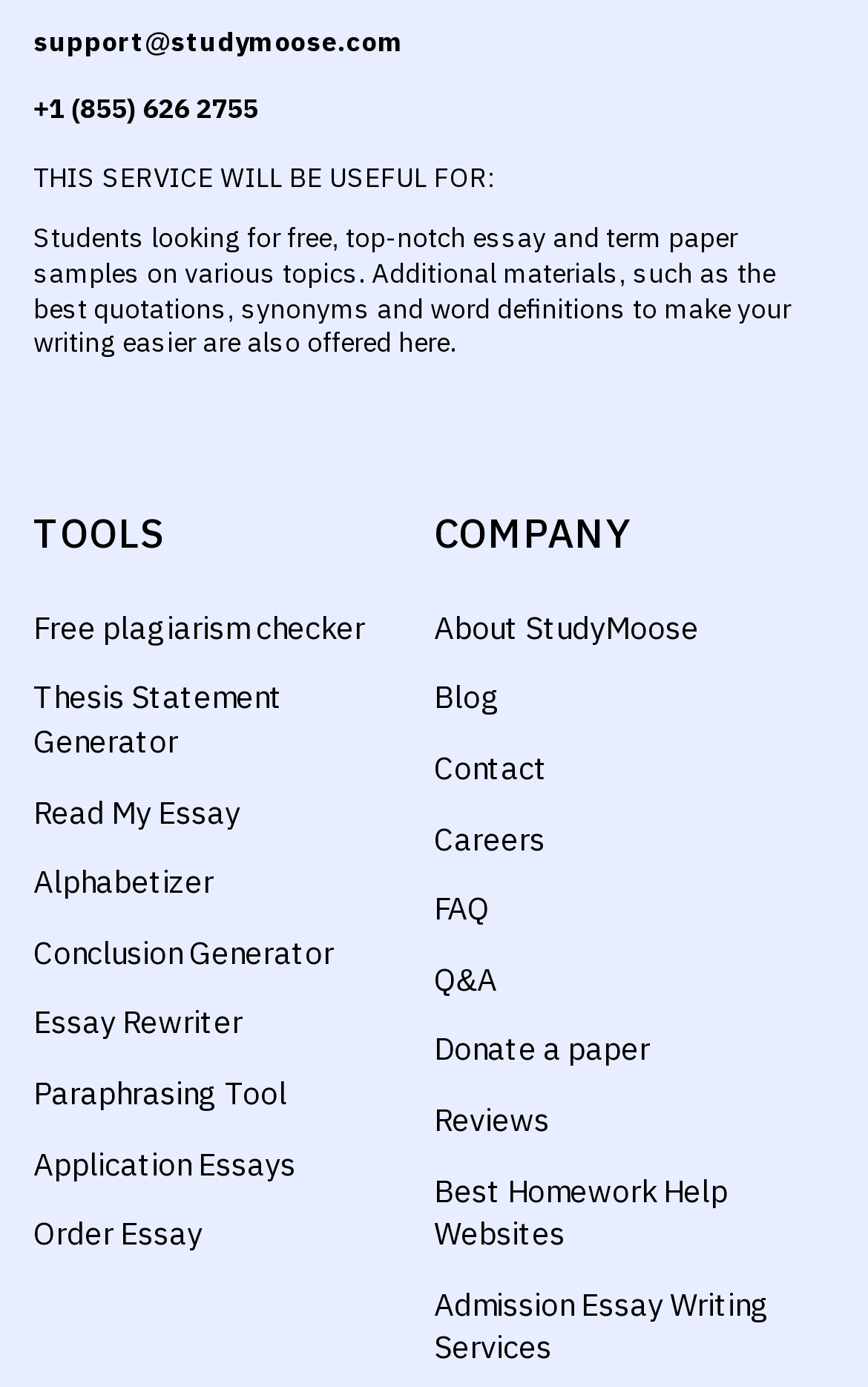Find the bounding box coordinates of the clickable area required to complete the following action: "Generate a thesis statement".

[0.038, 0.489, 0.326, 0.549]